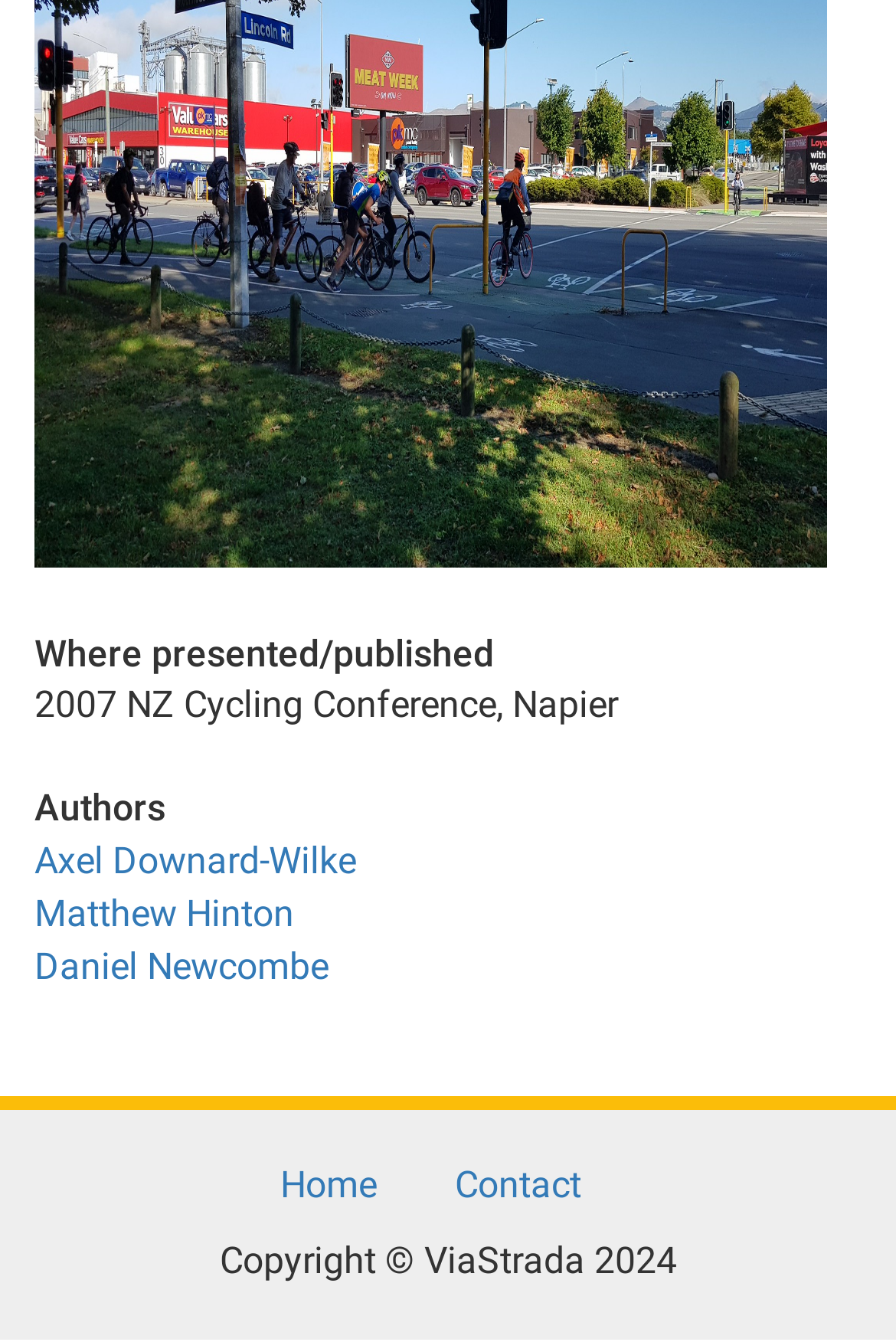What is the footer section divided into?
Provide a detailed and well-explained answer to the question.

I found the footer section by looking at the navigation element with the text 'Footer', which contains two links: 'Home' and 'Contact'.